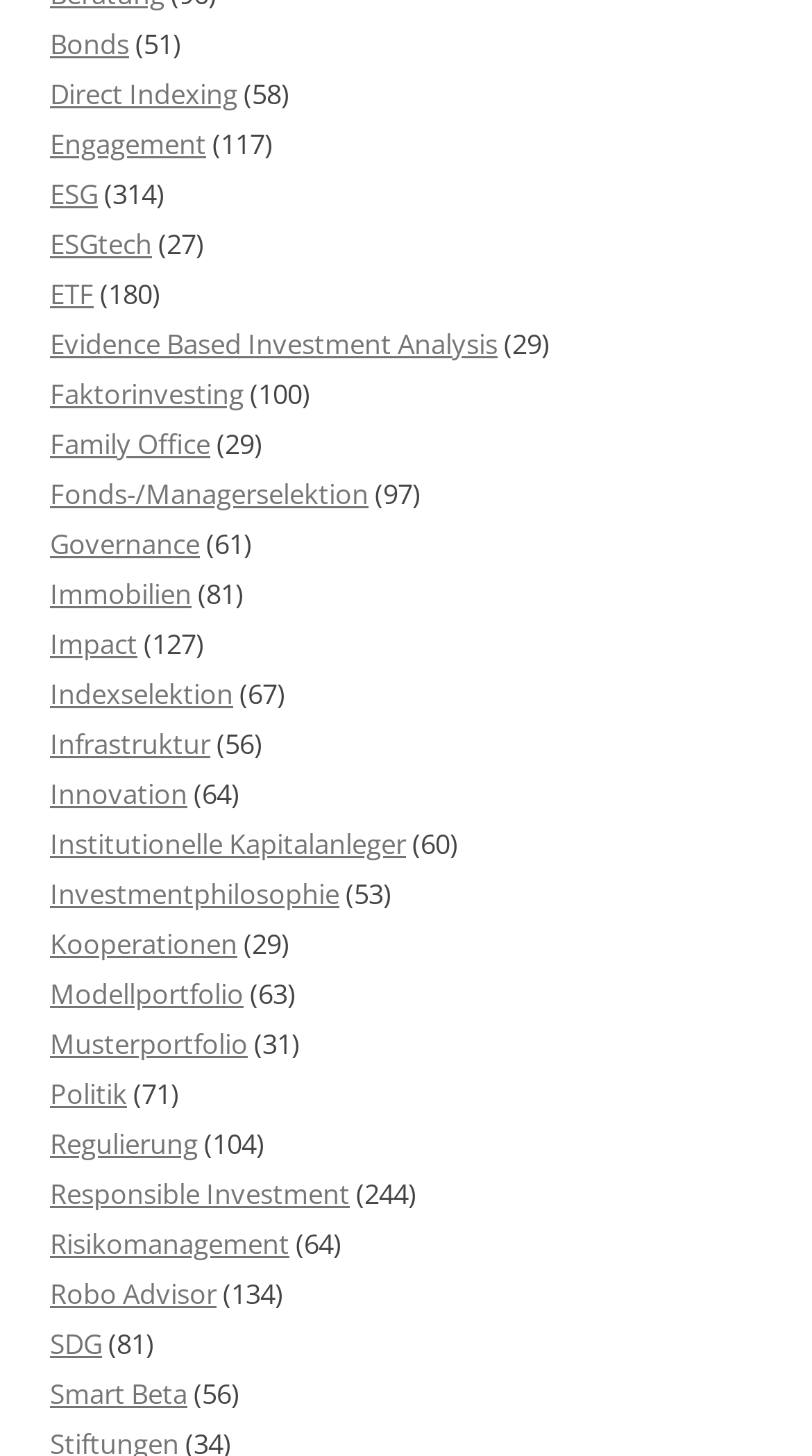Please provide a comprehensive answer to the question based on the screenshot: What is the last link on the webpage?

The last link on the webpage is 'Smart Beta' which is located at the bottom of the webpage with a bounding box of [0.062, 0.944, 0.231, 0.97].